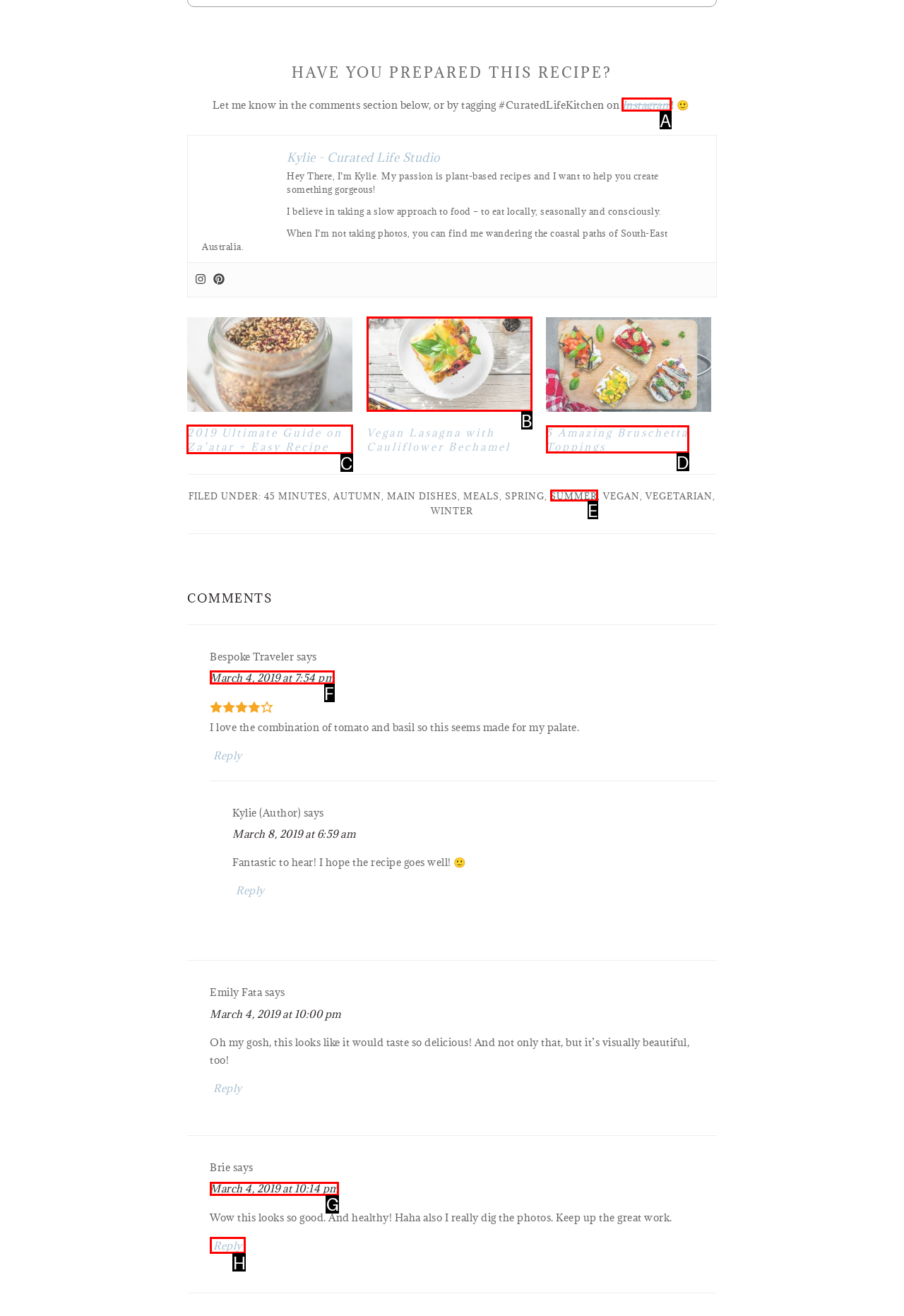Identify the correct UI element to click on to achieve the following task: Search for something Respond with the corresponding letter from the given choices.

None